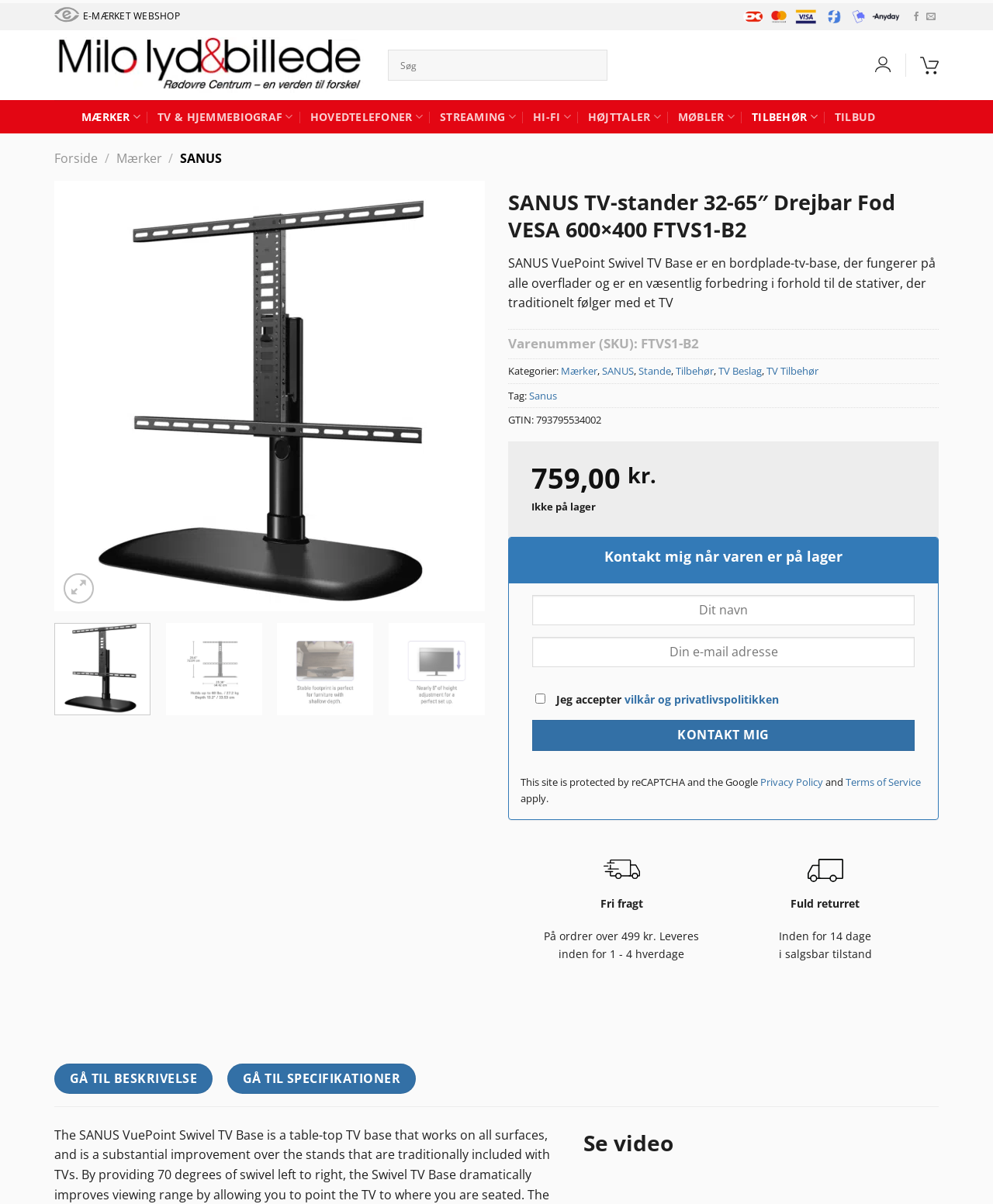Identify the coordinates of the bounding box for the element that must be clicked to accomplish the instruction: "View shopping cart".

[0.927, 0.04, 0.945, 0.068]